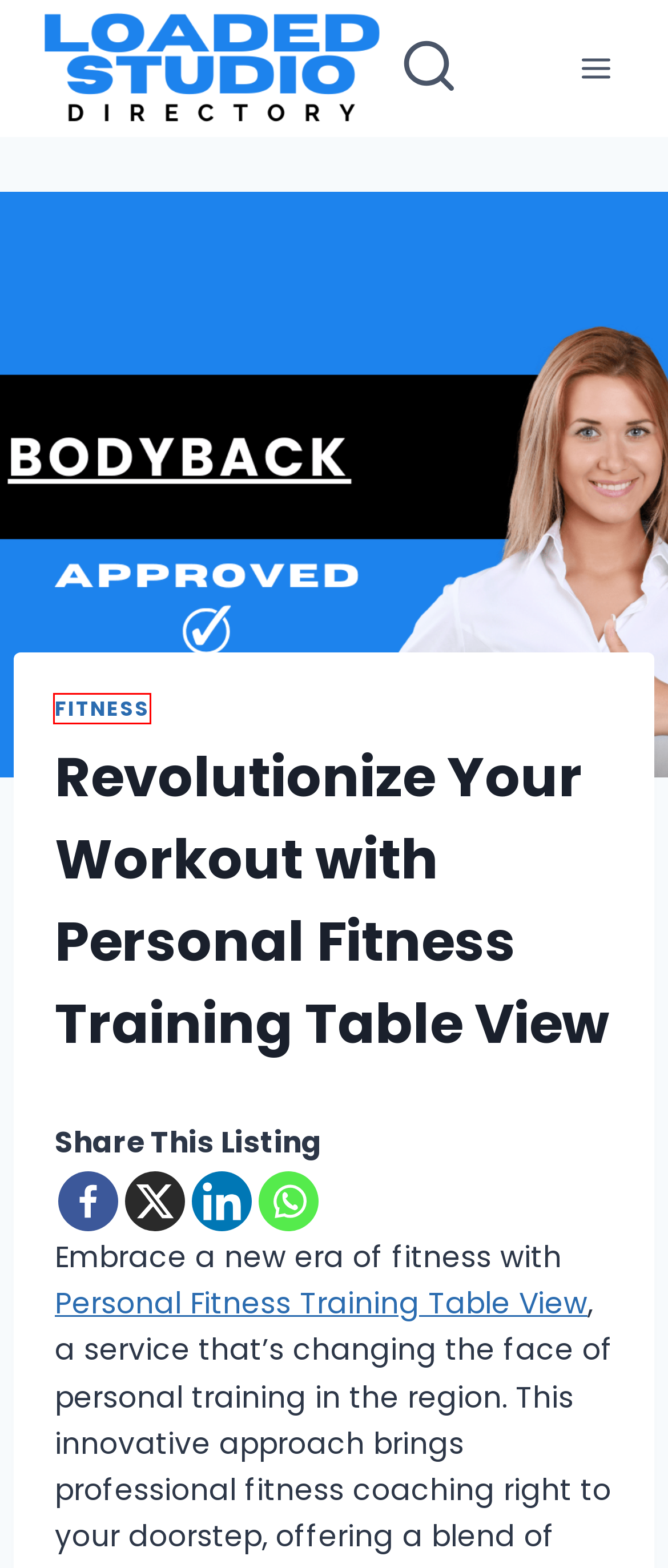You are provided with a screenshot of a webpage that includes a red rectangle bounding box. Please choose the most appropriate webpage description that matches the new webpage after clicking the element within the red bounding box. Here are the candidates:
A. Ecocard | Personalized Johannesburg Gift Cards - Loaded Studio
B. Loaded Studio Premium Directory
C. Maximizing Your MacBook's Lifespan: The Importance of Battery Replacement - Loaded Studio
D. Handy Mike | Quality Painting Services for Your Home - Loaded Studio
E. Elevating Your Cutting Game: Professional Grade Chainsaws from BS Power - Loaded Studio
F. Karmini Balwanth | Expert in Counselling Psychology - Loaded Studio
G. Personal Trainers Table View | Mobile Personal Instructor
H. Fitness - Loaded Studio

H